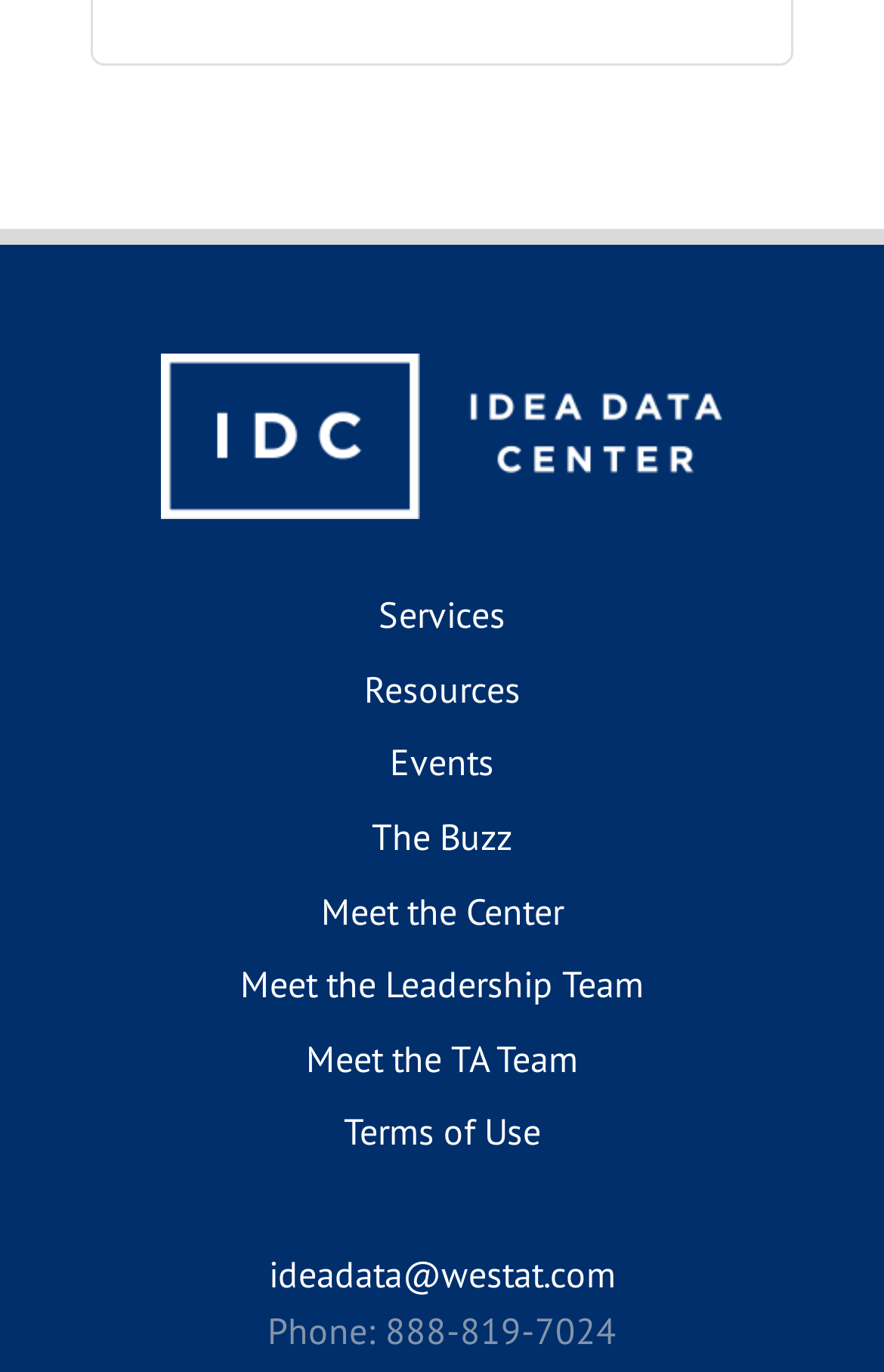What is the contact email address?
Give a one-word or short-phrase answer derived from the screenshot.

ideadata@westat.com